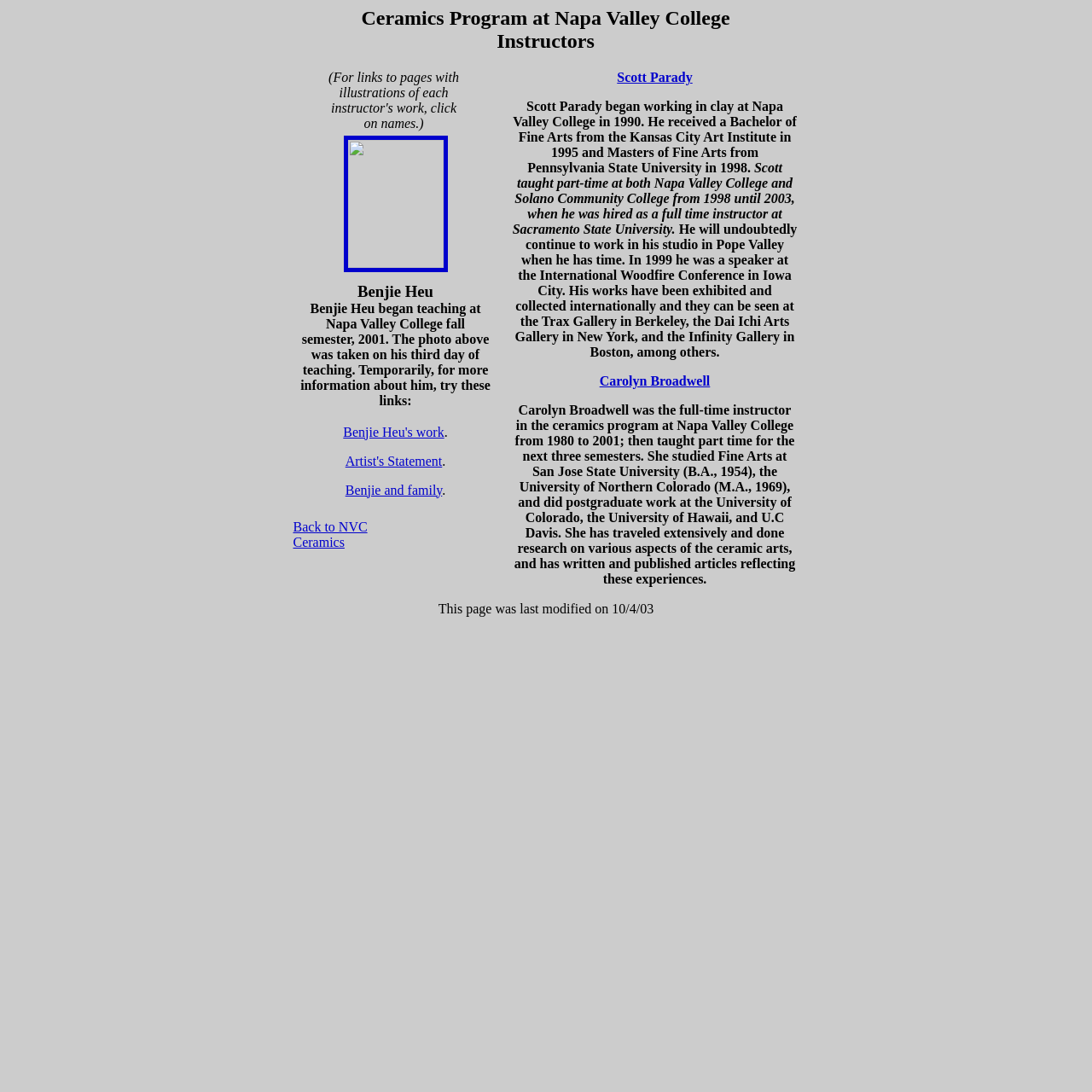Find the bounding box of the web element that fits this description: "Benjie Heu's work".

[0.314, 0.389, 0.407, 0.402]